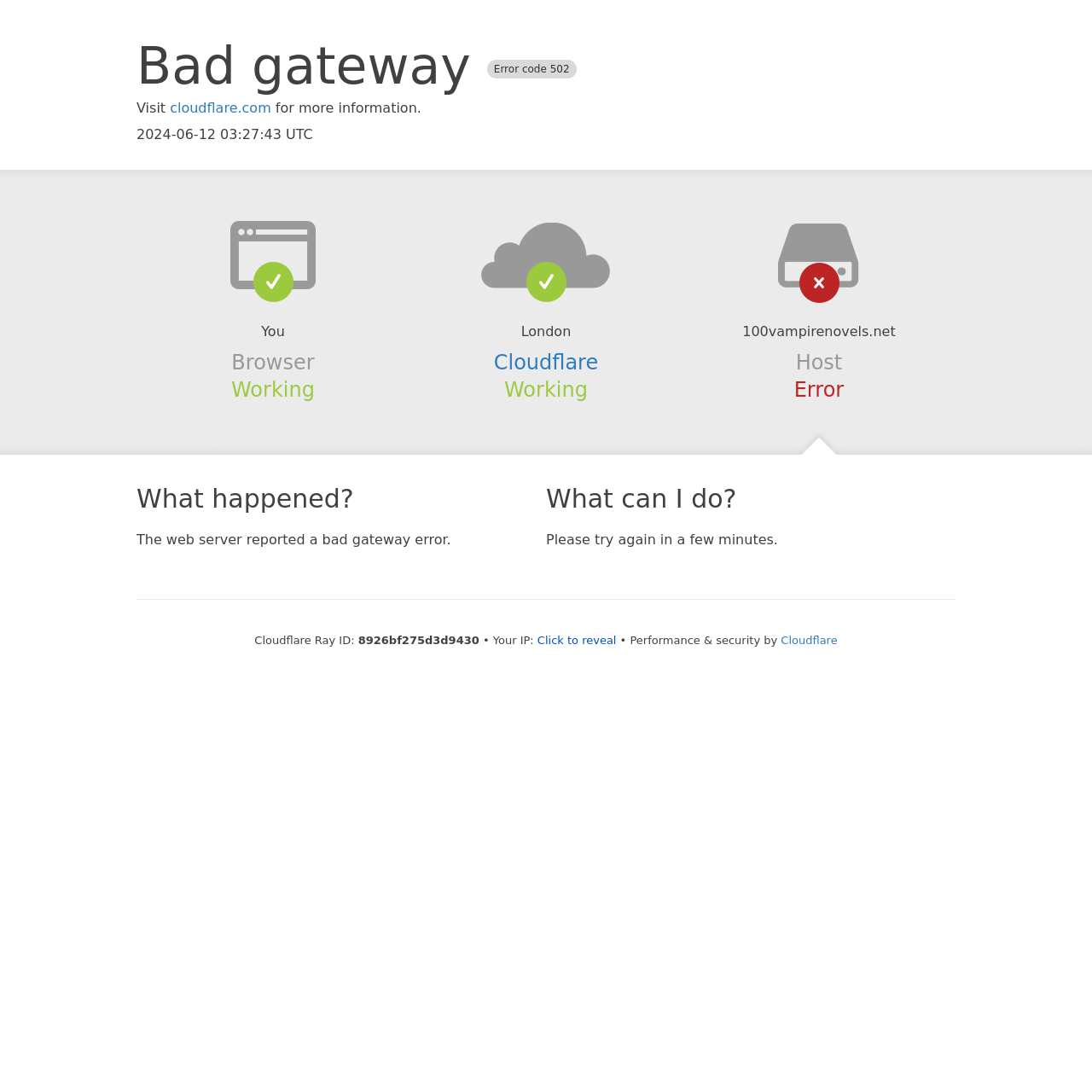What is the name of the service providing performance and security?
Can you give a detailed and elaborate answer to the question?

The name of the service providing performance and security is mentioned in the StaticText element 'Performance & security by' and the link 'Cloudflare' on the webpage.